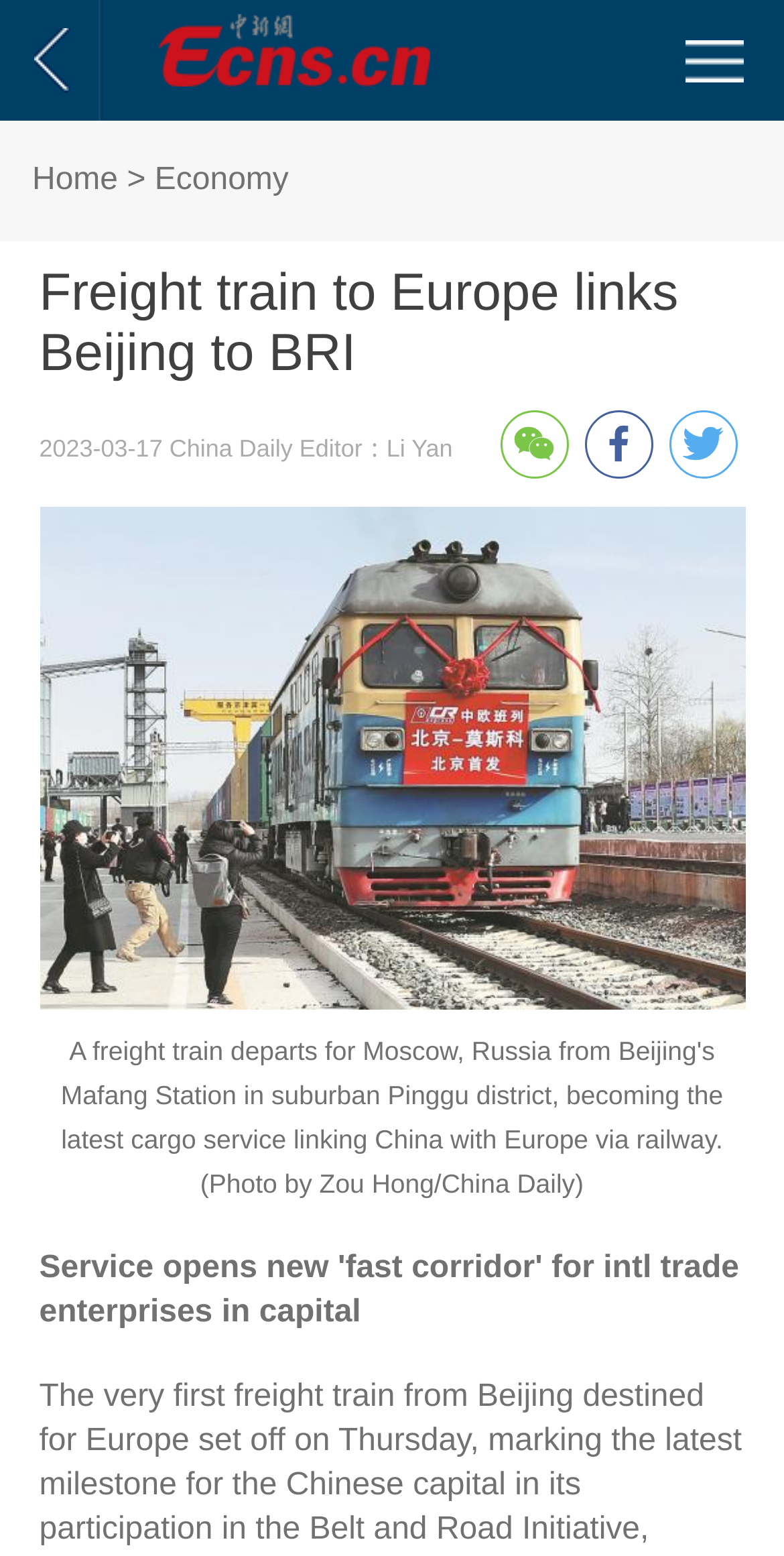Answer with a single word or phrase: 
How many images are there on the page?

1